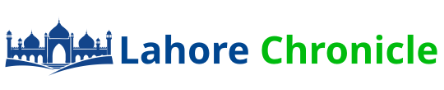What topics does Lahore Chronicle cover?
Provide a fully detailed and comprehensive answer to the question.

According to the caption, Lahore Chronicle is known for covering various regional and global news topics, including current affairs and human rights issues, which suggests a broad scope of coverage and a commitment to informed journalism.